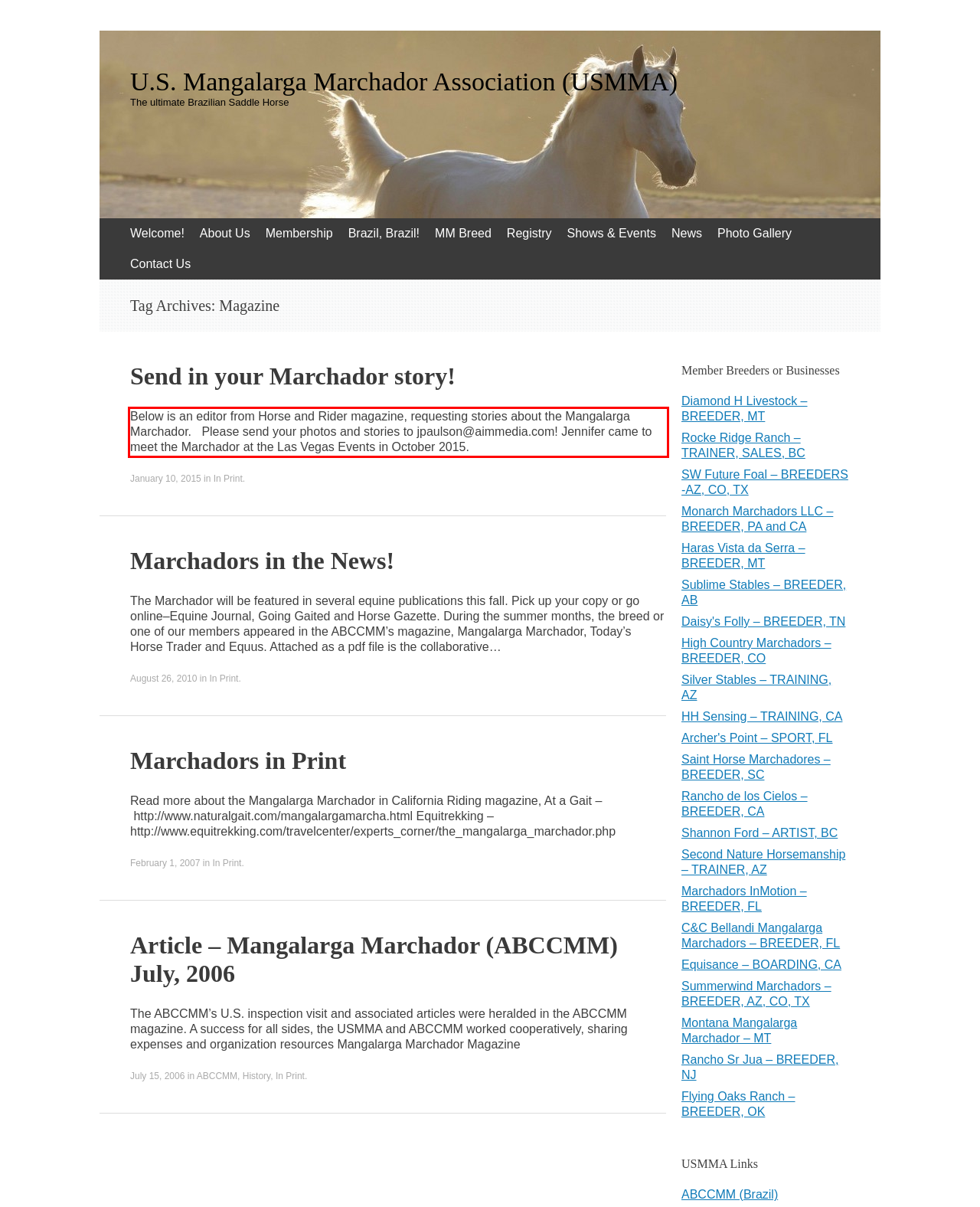The screenshot provided shows a webpage with a red bounding box. Apply OCR to the text within this red bounding box and provide the extracted content.

Below is an editor from Horse and Rider magazine, requesting stories about the Mangalarga Marchador. Please send your photos and stories to jpaulson@aimmedia.com! Jennifer came to meet the Marchador at the Las Vegas Events in October 2015.